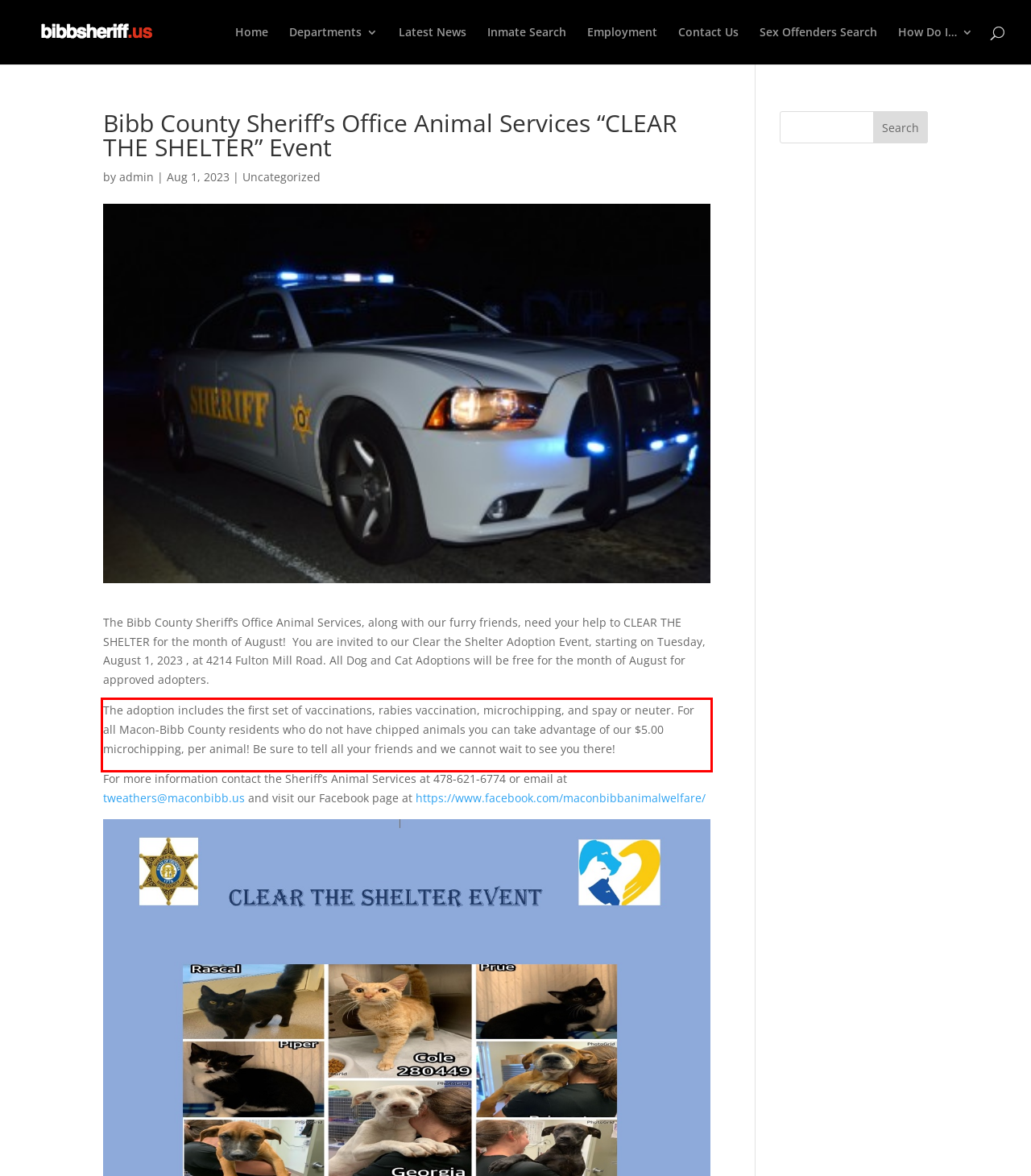Please use OCR to extract the text content from the red bounding box in the provided webpage screenshot.

The adoption includes the first set of vaccinations, rabies vaccination, microchipping, and spay or neuter. For all Macon-Bibb County residents who do not have chipped animals you can take advantage of our $5.00 microchipping, per animal! Be sure to tell all your friends and we cannot wait to see you there!